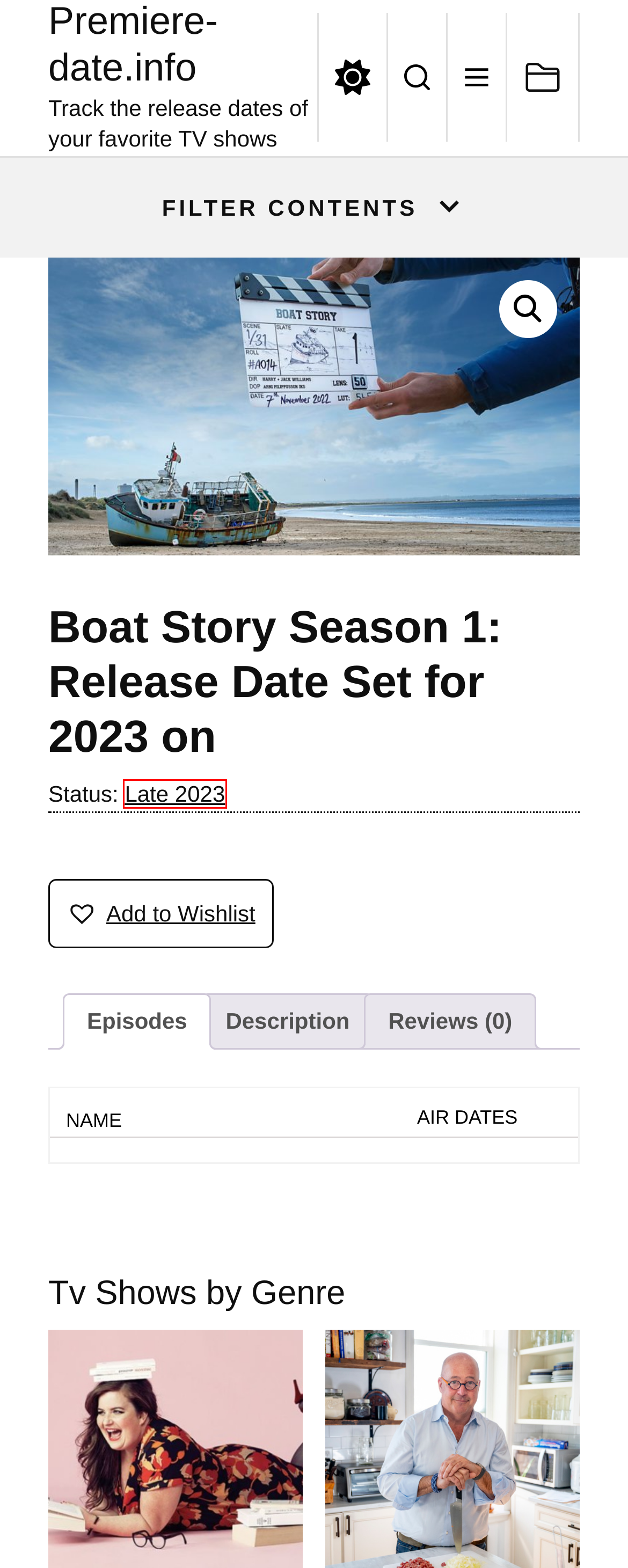Examine the webpage screenshot and identify the UI element enclosed in the red bounding box. Pick the webpage description that most accurately matches the new webpage after clicking the selected element. Here are the candidates:
A. Mickey Mouse Funhouse Season 3 is yet to be announced by Disney Junior
B. Untitled Brad Ingelsby Task Force Project Season 1 is yet to be announced by HBO
C. Muppets Now Canceled Disney+ Series Not Returning for Season 2
D. Shrill Canceled Hulu Series Not Returning for Season 4
E. Late 2023 TV Shows - Premiere-date.info
F. Wishlist - Premiere-date.info
G. Episode Air Dates and TV Shows - Track the release dates of your favorite TV shows
H. The Thing About Pam Canceled NBC Series Not Returning for Season 2

E